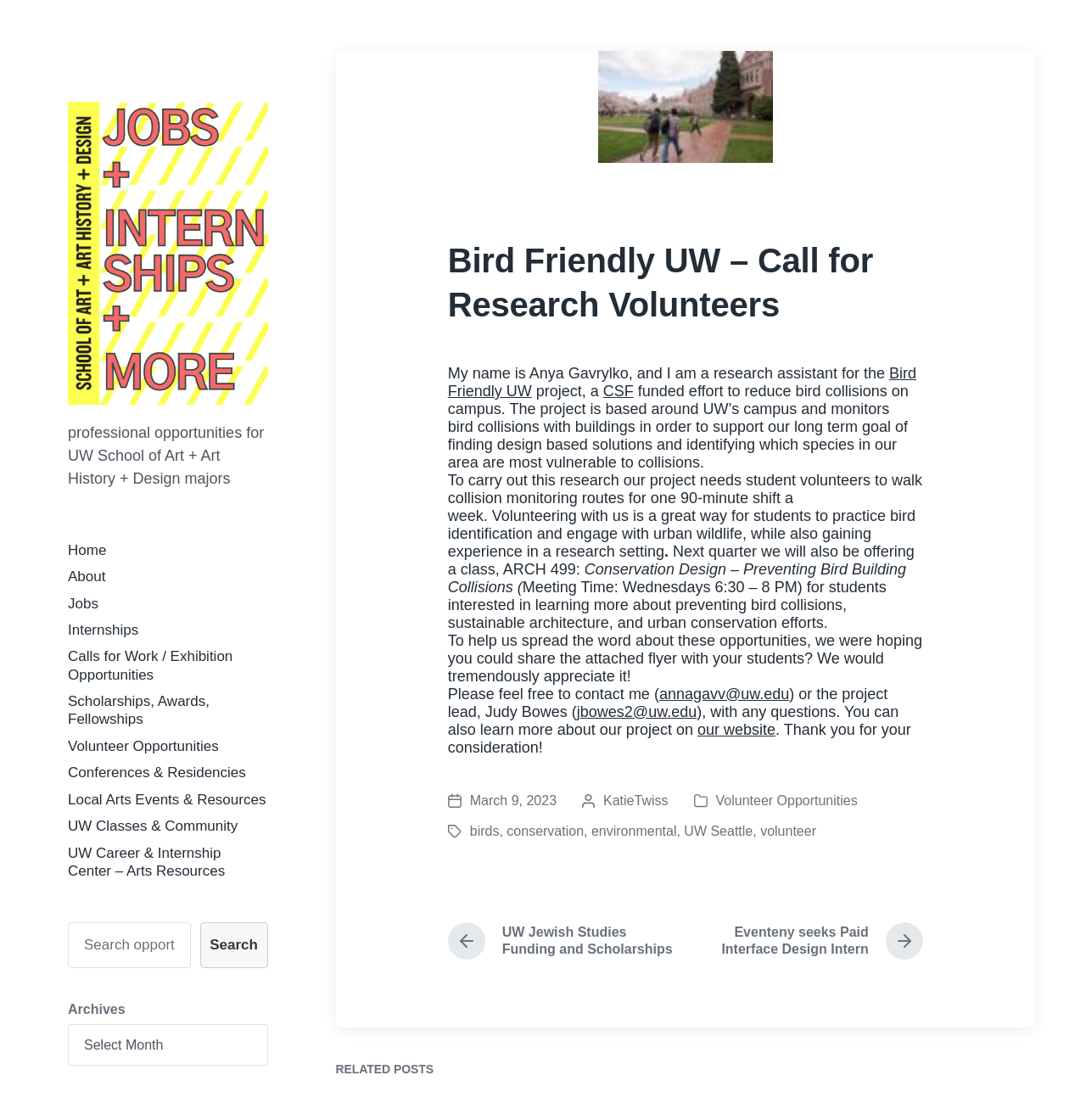What is the name of the class being offered next quarter?
Give a detailed and exhaustive answer to the question.

The article mentions that next quarter, a class called ARCH 499: Conservation Design – Preventing Bird Building Collisions will be offered for students interested in learning more about preventing bird collisions, sustainable architecture, and urban conservation efforts.